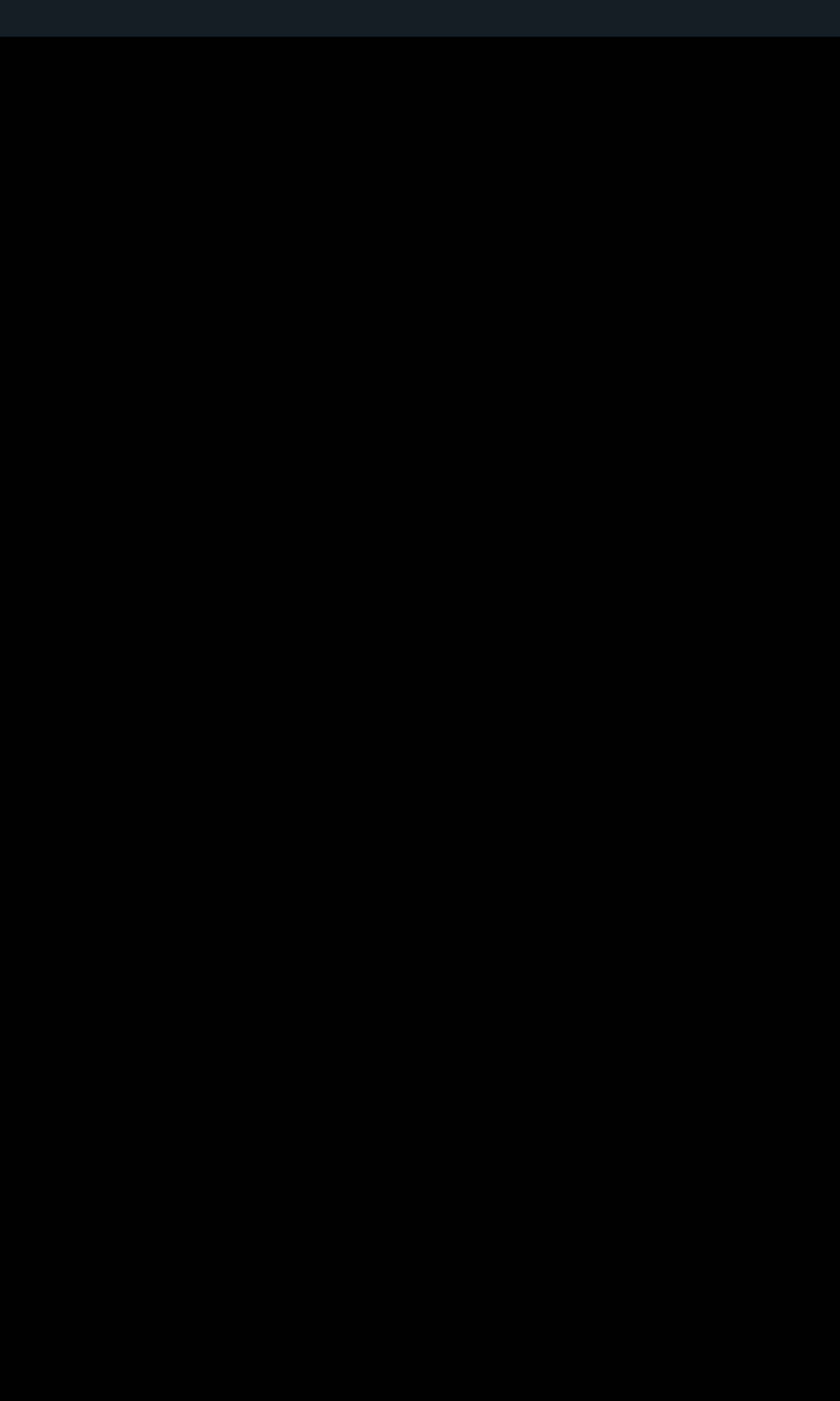Find the bounding box coordinates of the clickable element required to execute the following instruction: "View Concierge Service". Provide the coordinates as four float numbers between 0 and 1, i.e., [left, top, right, bottom].

[0.038, 0.746, 0.962, 0.765]